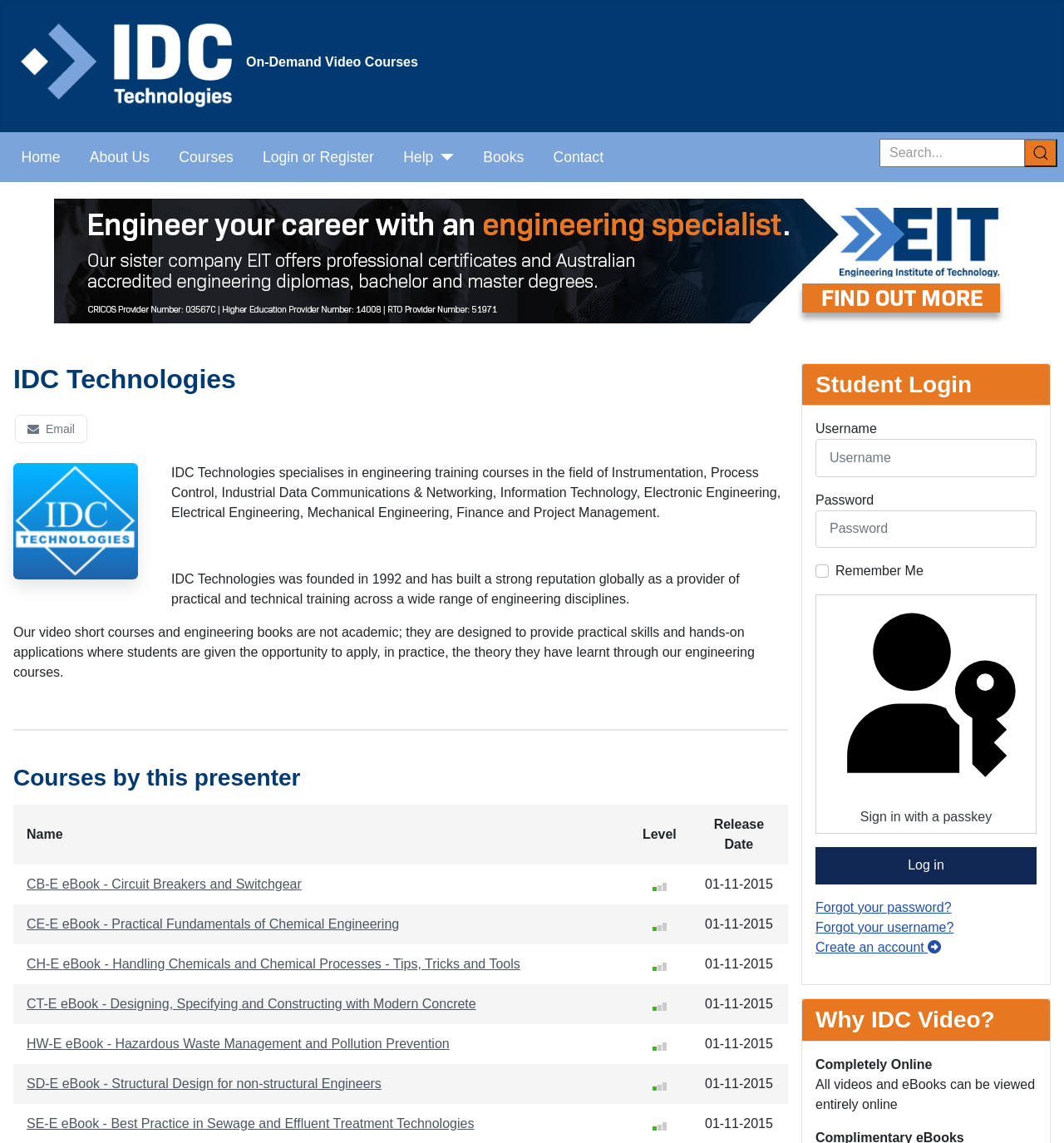Identify the bounding box coordinates for the element you need to click to achieve the following task: "Click on the 'Create an account' link". Provide the bounding box coordinates as four float numbers between 0 and 1, in the form [left, top, right, bottom].

[0.766, 0.823, 0.885, 0.835]